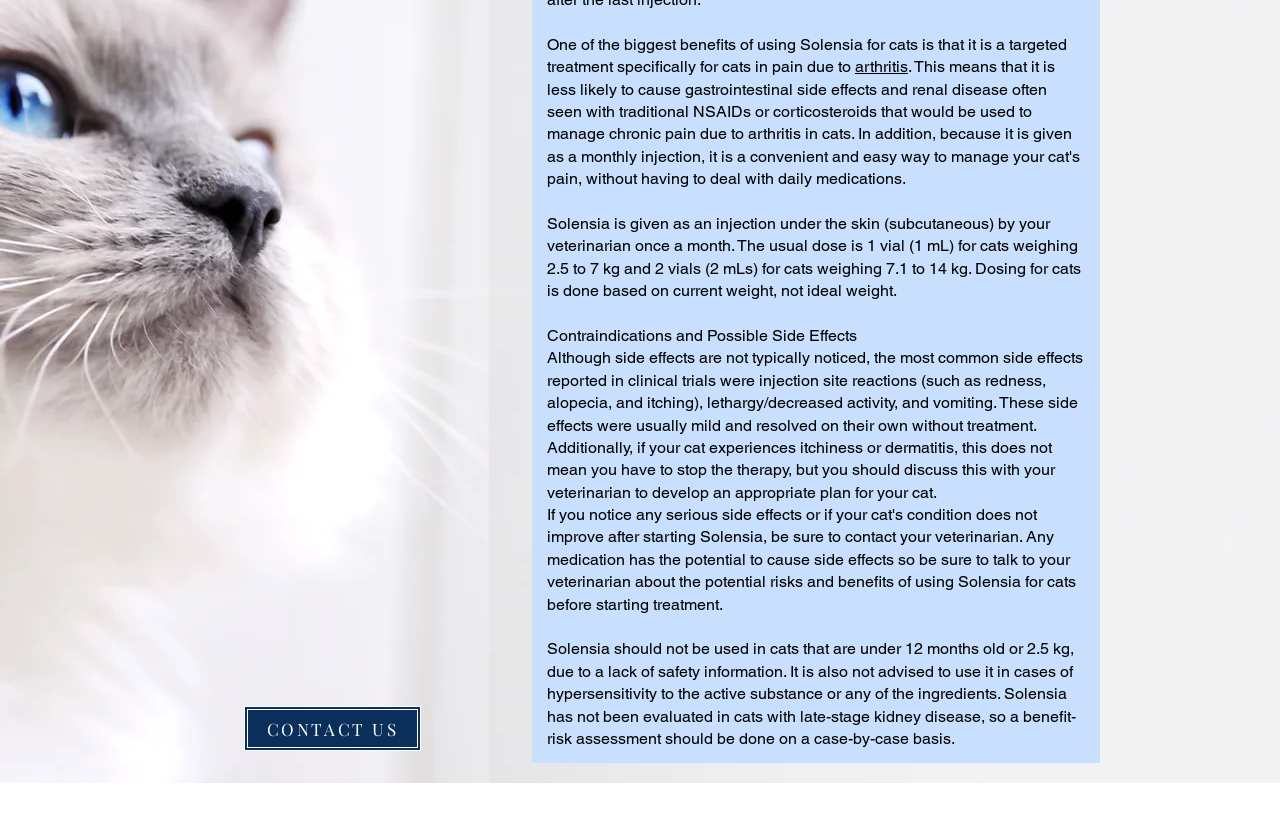Using the provided description arthritis, find the bounding box coordinates for the UI element. Provide the coordinates in (top-left x, top-left y, bottom-right x, bottom-right y) format, ensuring all values are between 0 and 1.

[0.668, 0.07, 0.709, 0.093]